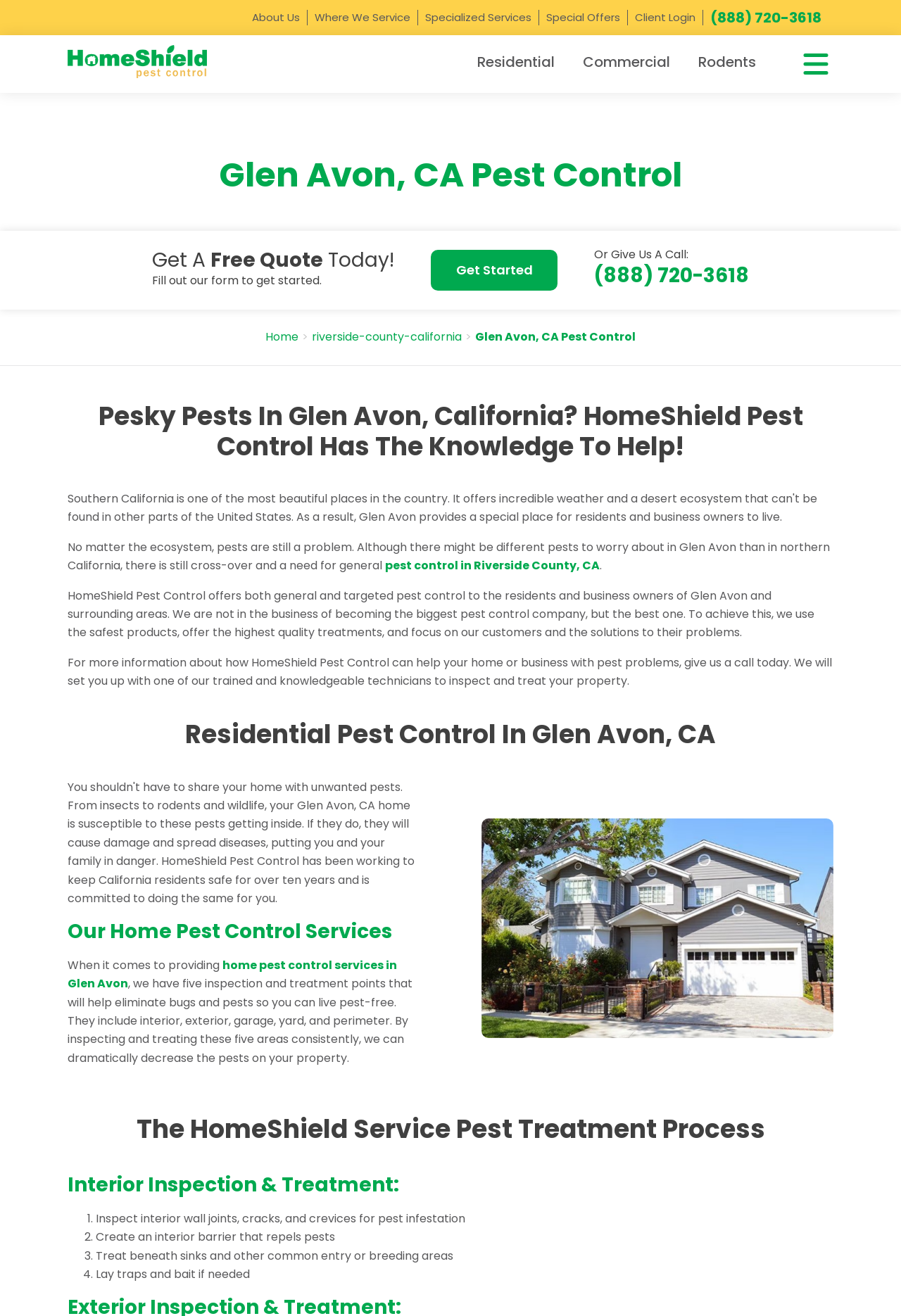Can you determine the bounding box coordinates of the area that needs to be clicked to fulfill the following instruction: "Learn about residential pest control"?

[0.514, 0.027, 0.631, 0.091]